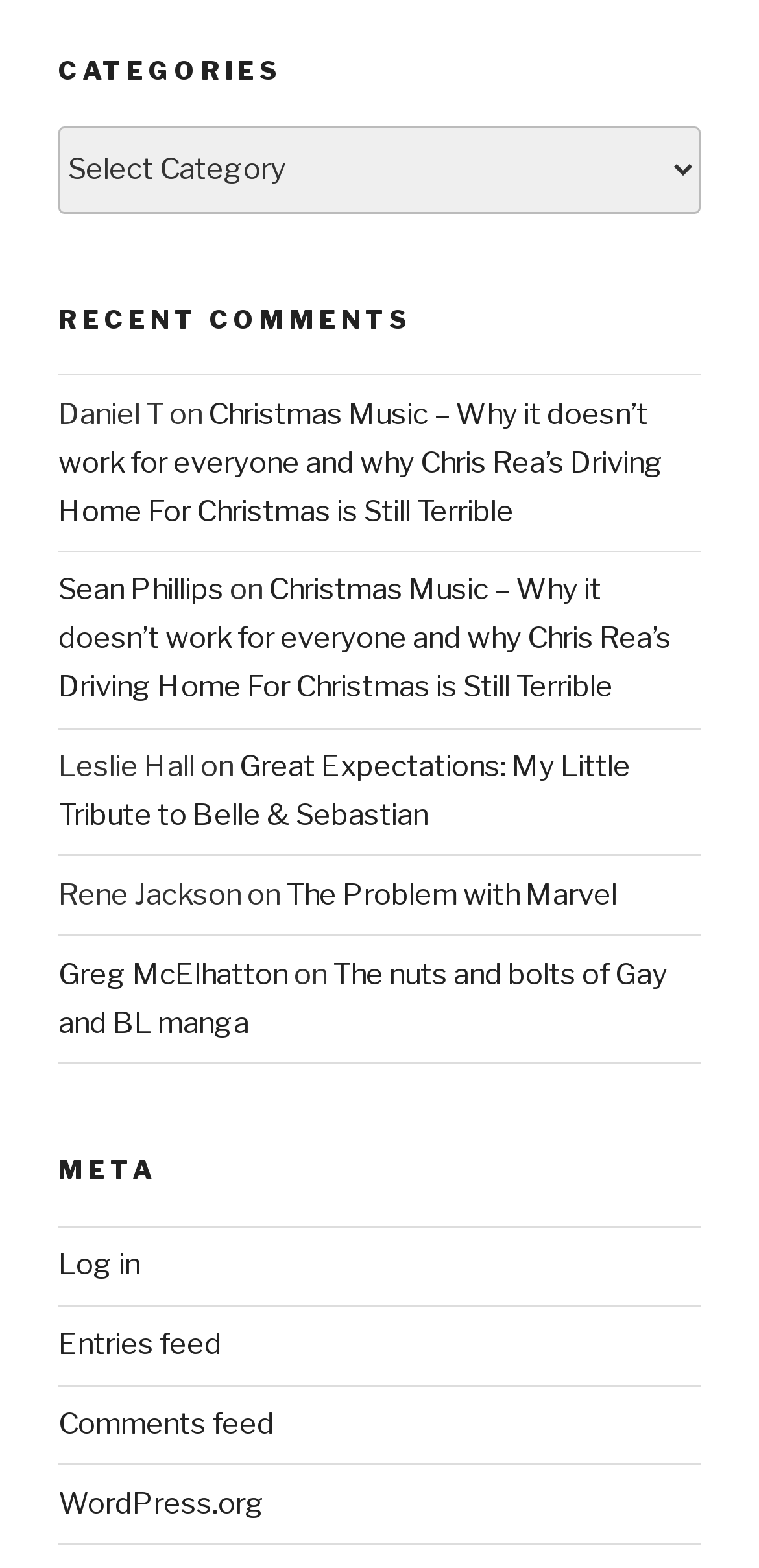Show the bounding box coordinates for the element that needs to be clicked to execute the following instruction: "Log in to the website". Provide the coordinates in the form of four float numbers between 0 and 1, i.e., [left, top, right, bottom].

[0.077, 0.796, 0.185, 0.818]